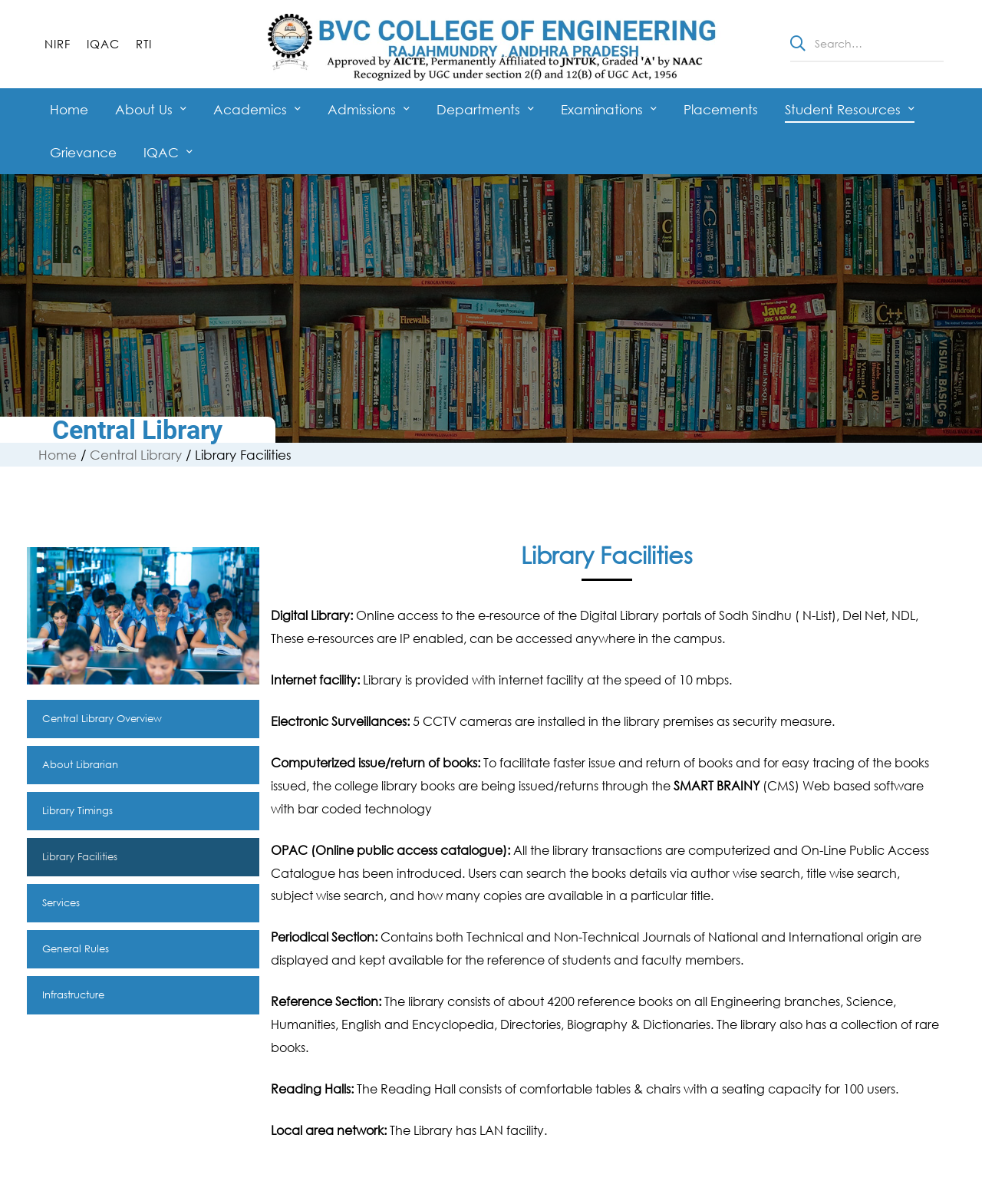From the webpage screenshot, predict the bounding box of the UI element that matches this description: "Home".

[0.039, 0.073, 0.102, 0.109]